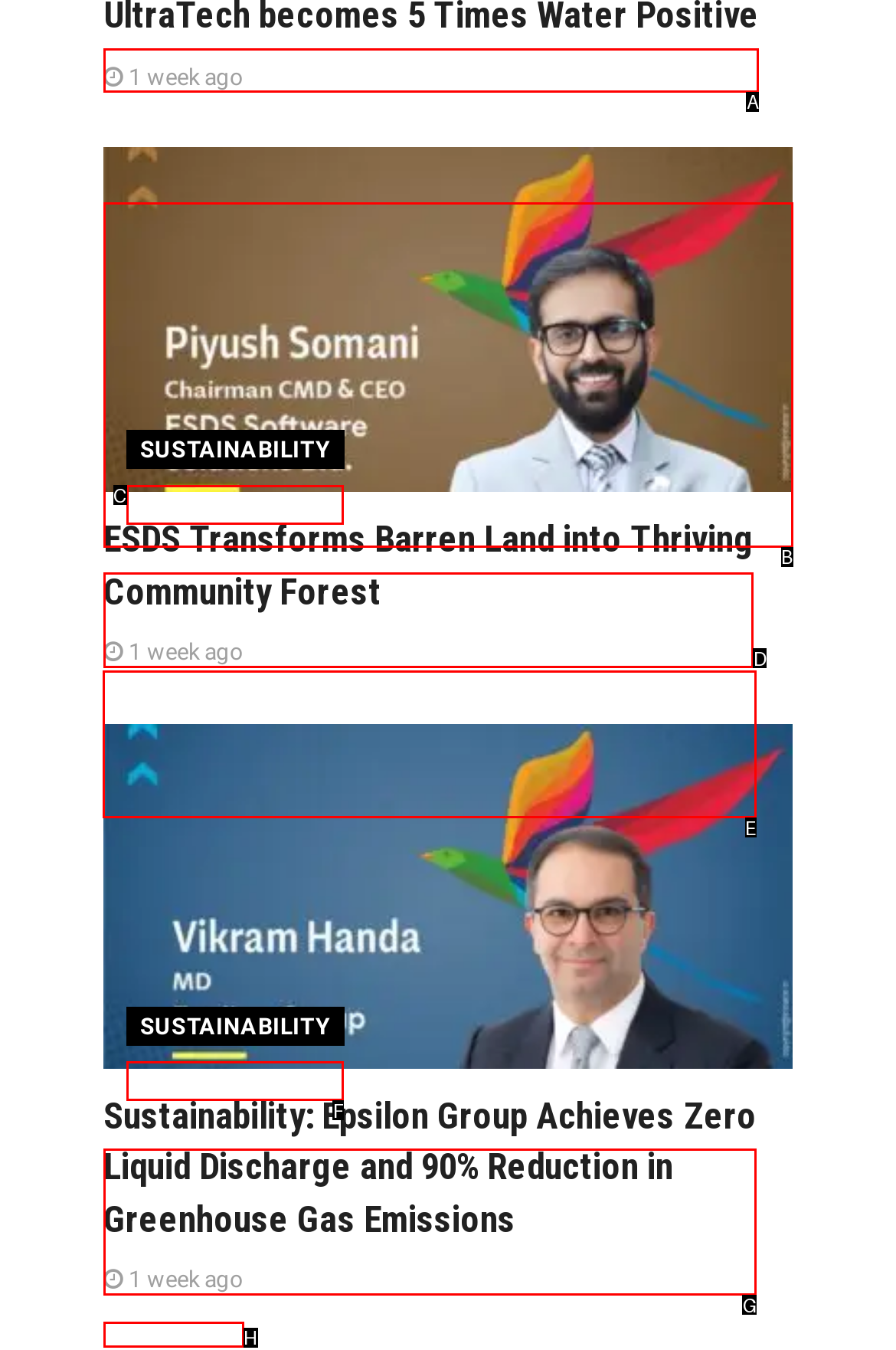Identify the correct option to click in order to accomplish the task: Click on the 'Sustainability: Epsilon Group Achieves Zero Liquid Discharge and 90% Reduction in Greenhouse Gas Emissions' link Provide your answer with the letter of the selected choice.

E